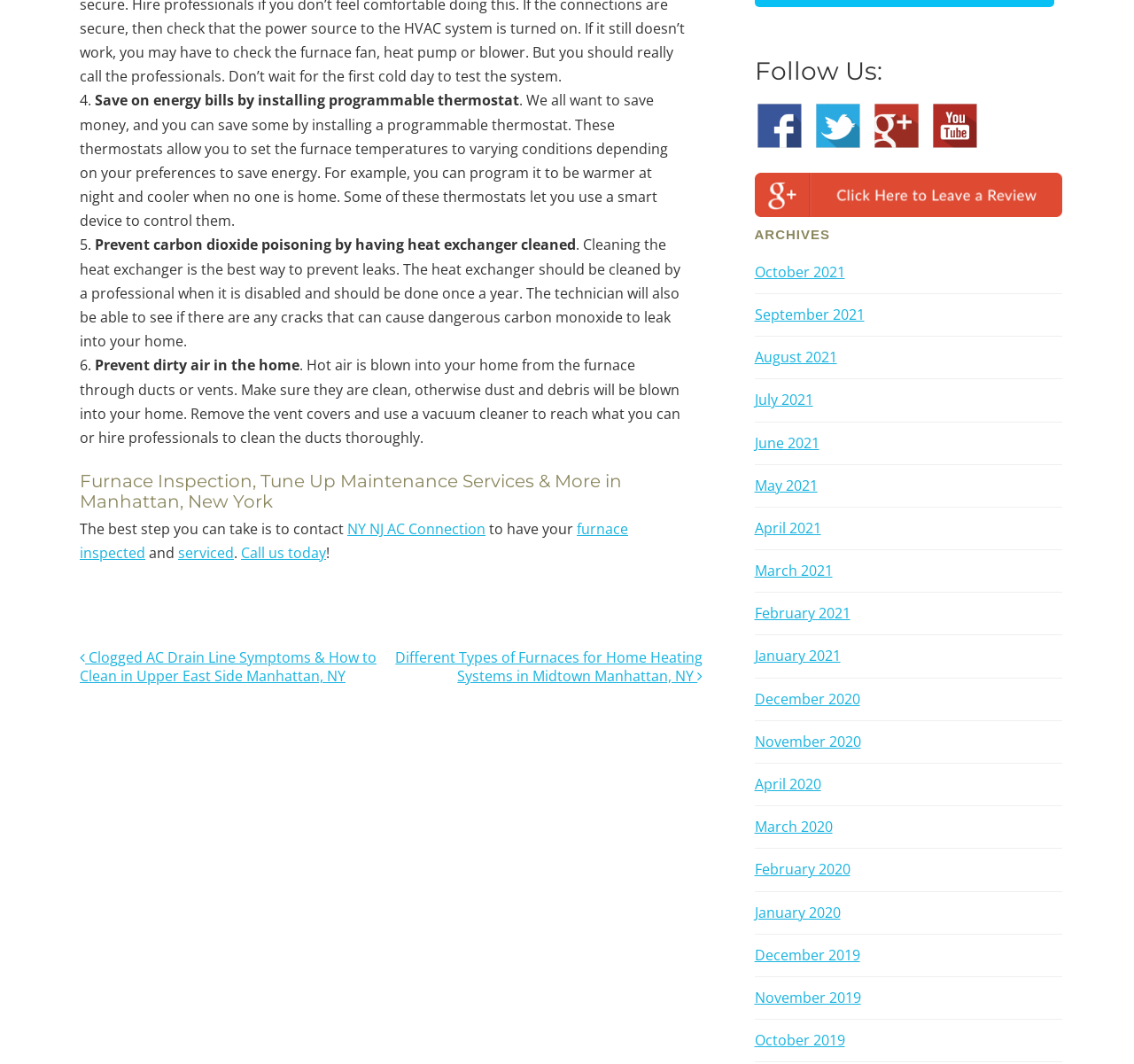Use a single word or phrase to answer this question: 
What is the recommended action to take for furnace maintenance?

Contact NY NJ AC Connection